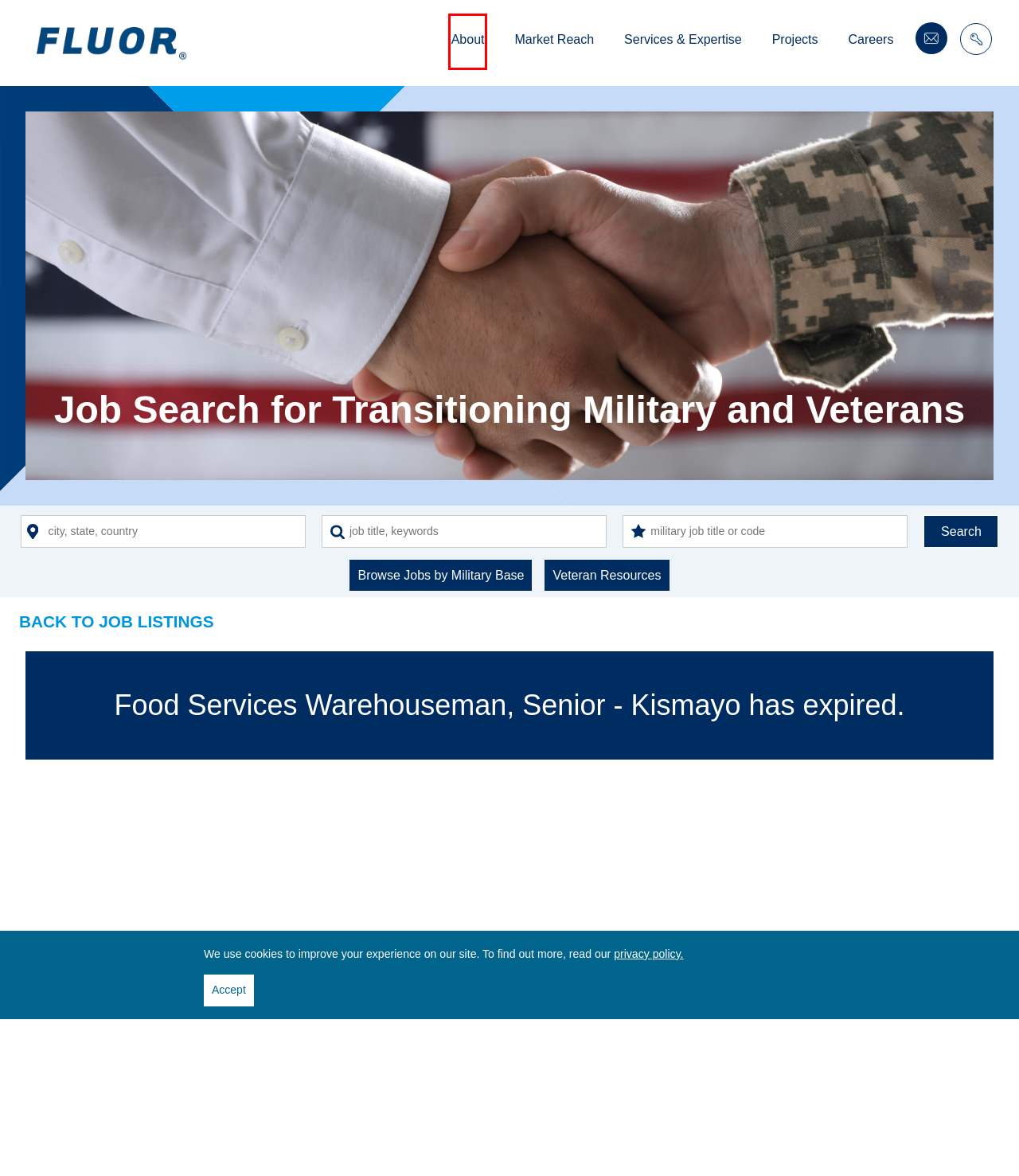View the screenshot of the webpage containing a red bounding box around a UI element. Select the most fitting webpage description for the new page shown after the element in the red bounding box is clicked. Here are the candidates:
A. Submit Your Questions & Inquiries | Contact Fluor
B. Login for Clients, Suppliers, Contractors & Fluor Employees
C. Client Industries Served by Business Groups | Fluor Market Reach
D. Services & Expertise – EPC, Fabrication, Maintenance | Fluor
E. About Fluor – Engineering, Procurement & Construction
F. Engineering & Construction Jobs at Fluor
G. Office Addresses, Directions, Phone Numbers | Fluor Locations
H. Projects – Engineering, Procurement & Construction | Fluor

E